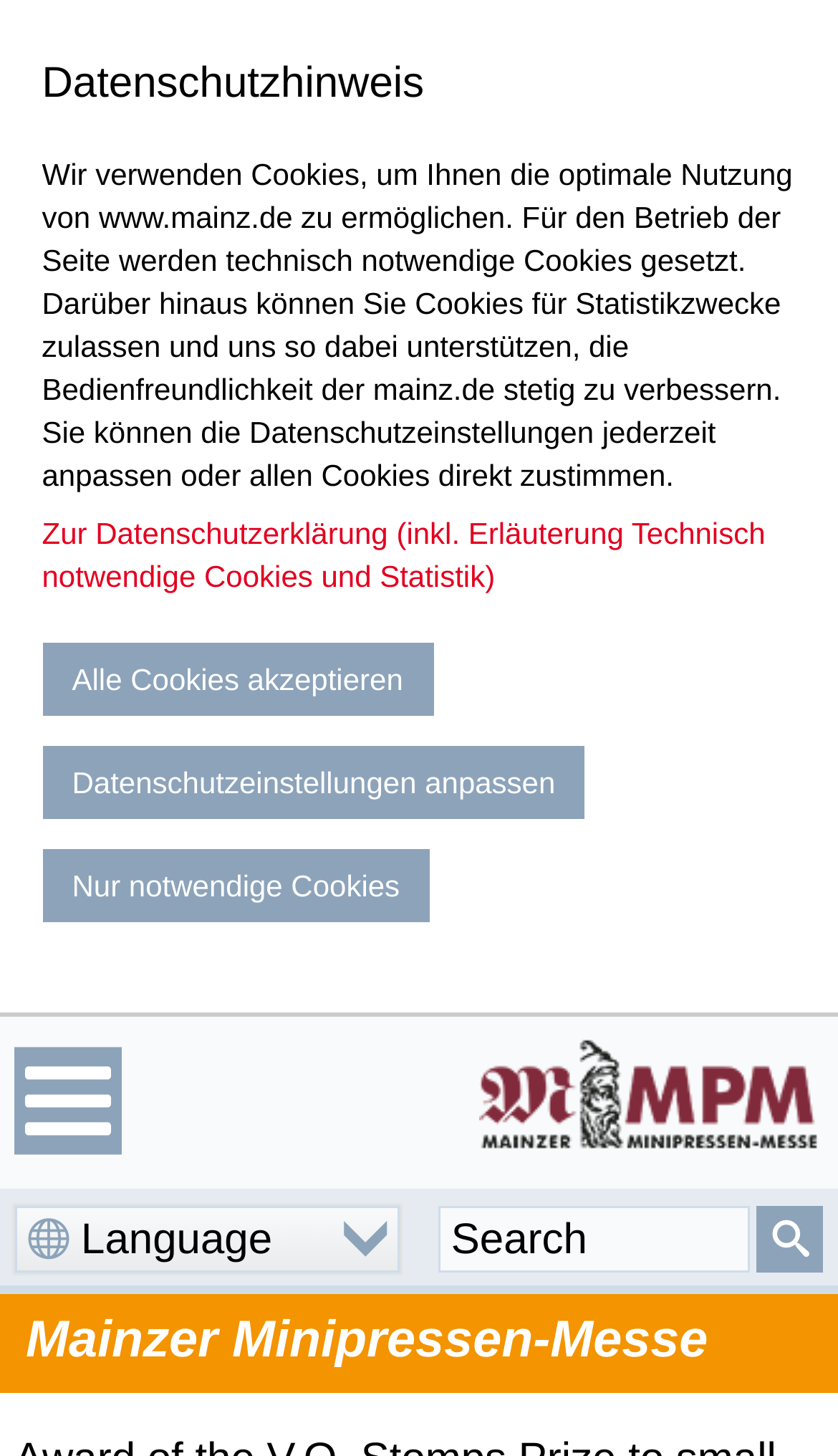What is the purpose of the search function?
Using the image, answer in one word or phrase.

To search the website